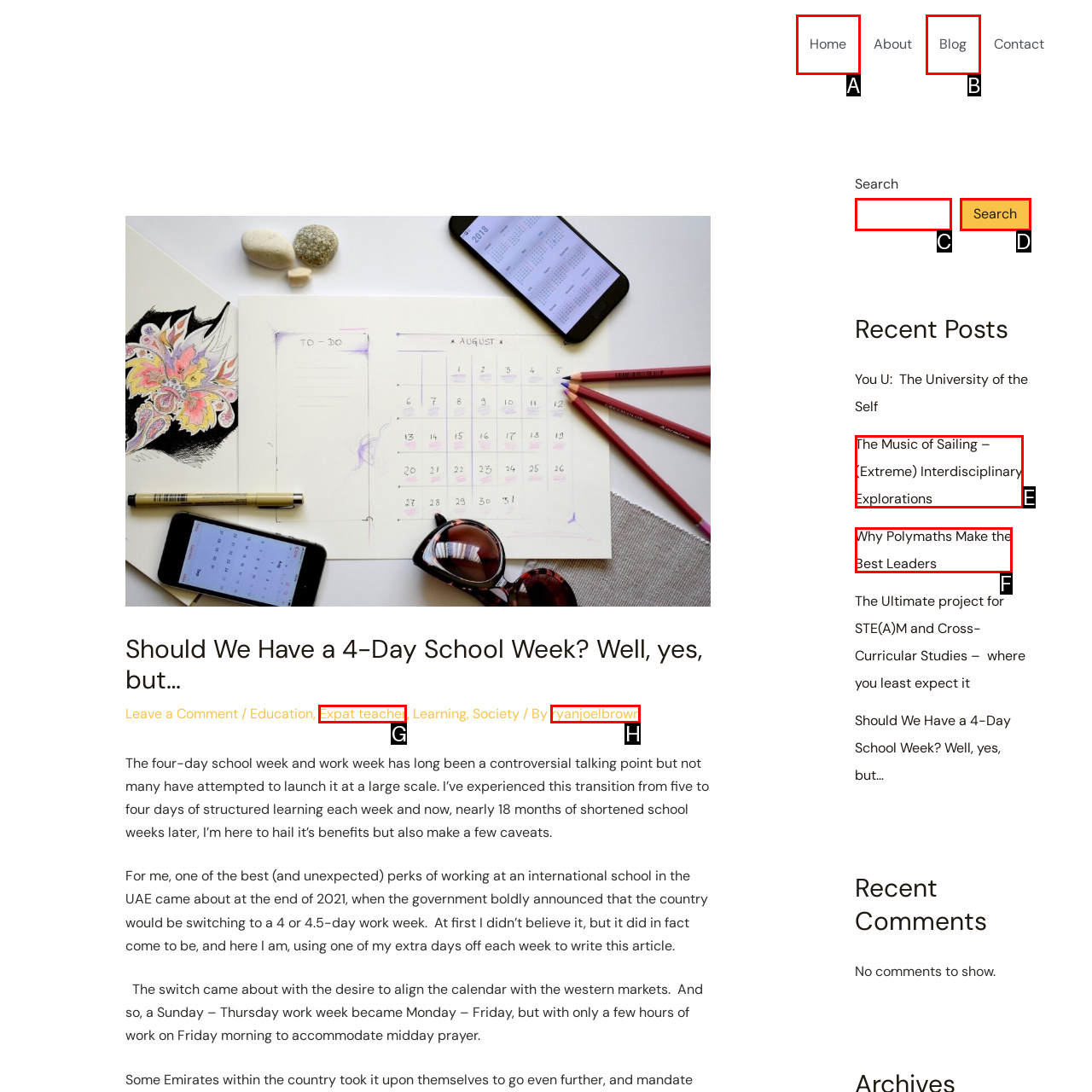Please determine which option aligns with the description: Expat teacher. Respond with the option’s letter directly from the available choices.

G